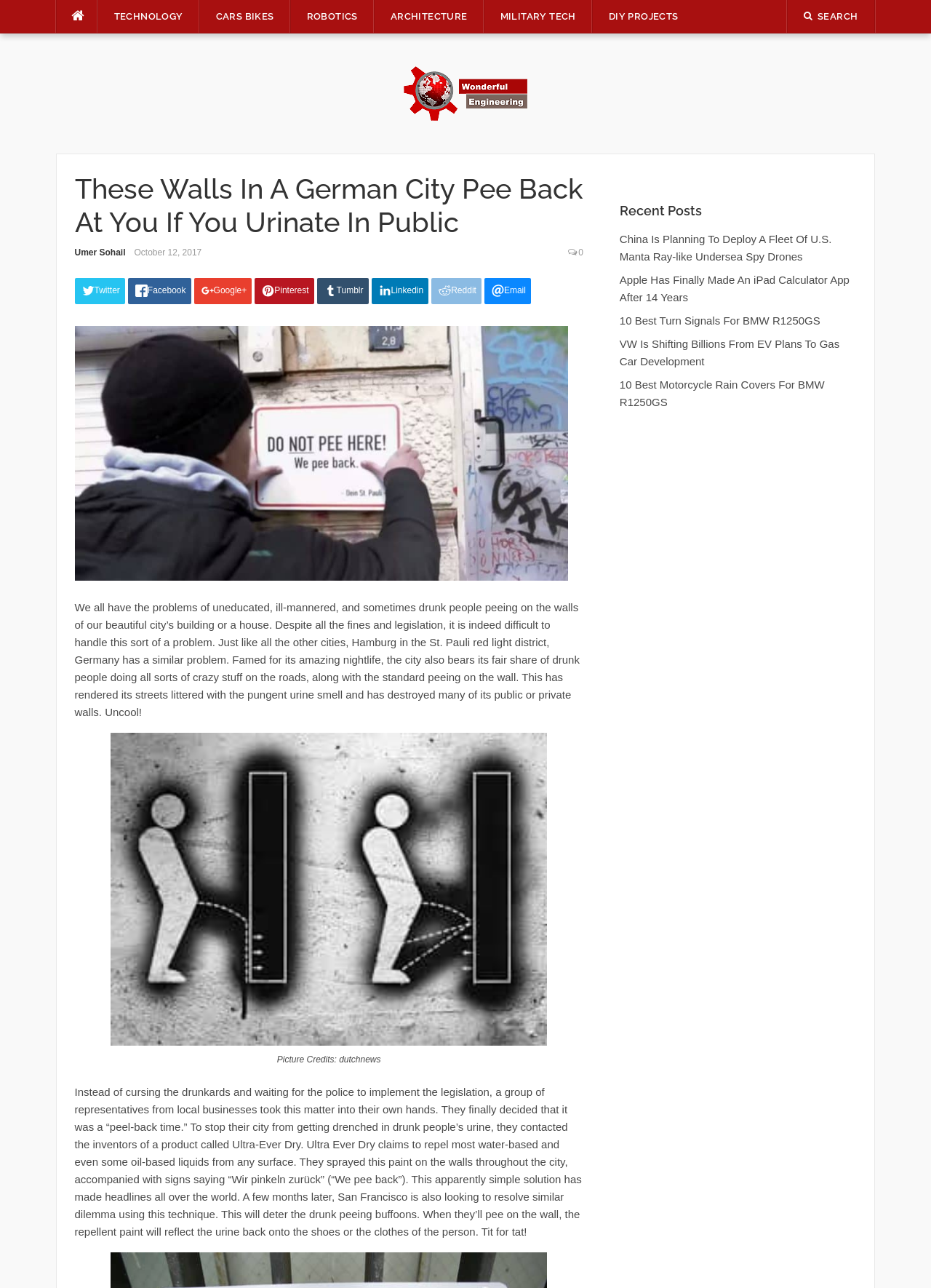Provide the bounding box coordinates of the HTML element this sentence describes: "Architecture". The bounding box coordinates consist of four float numbers between 0 and 1, i.e., [left, top, right, bottom].

[0.402, 0.0, 0.519, 0.026]